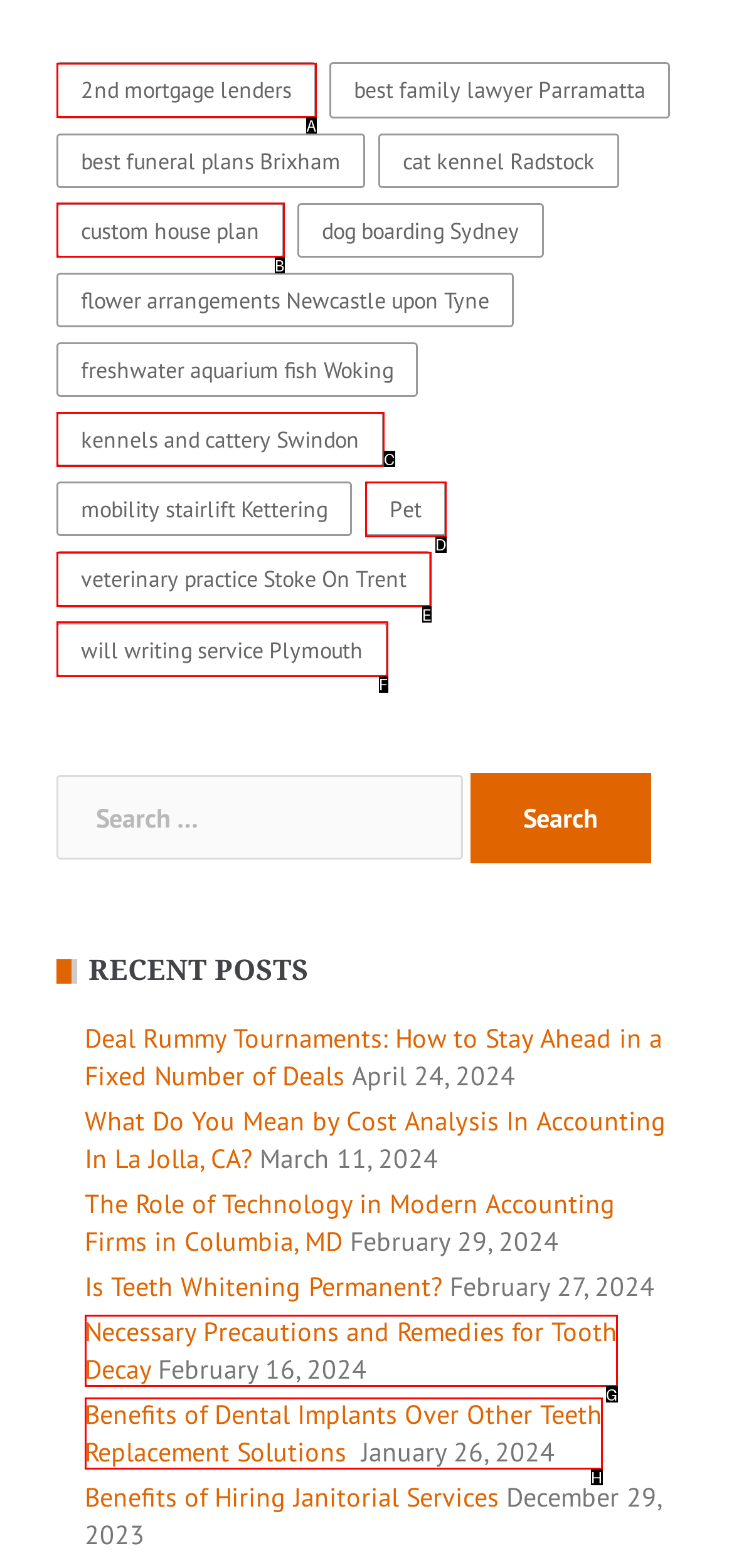Select the letter of the element you need to click to complete this task: Click on the link '2nd mortgage lenders'
Answer using the letter from the specified choices.

A